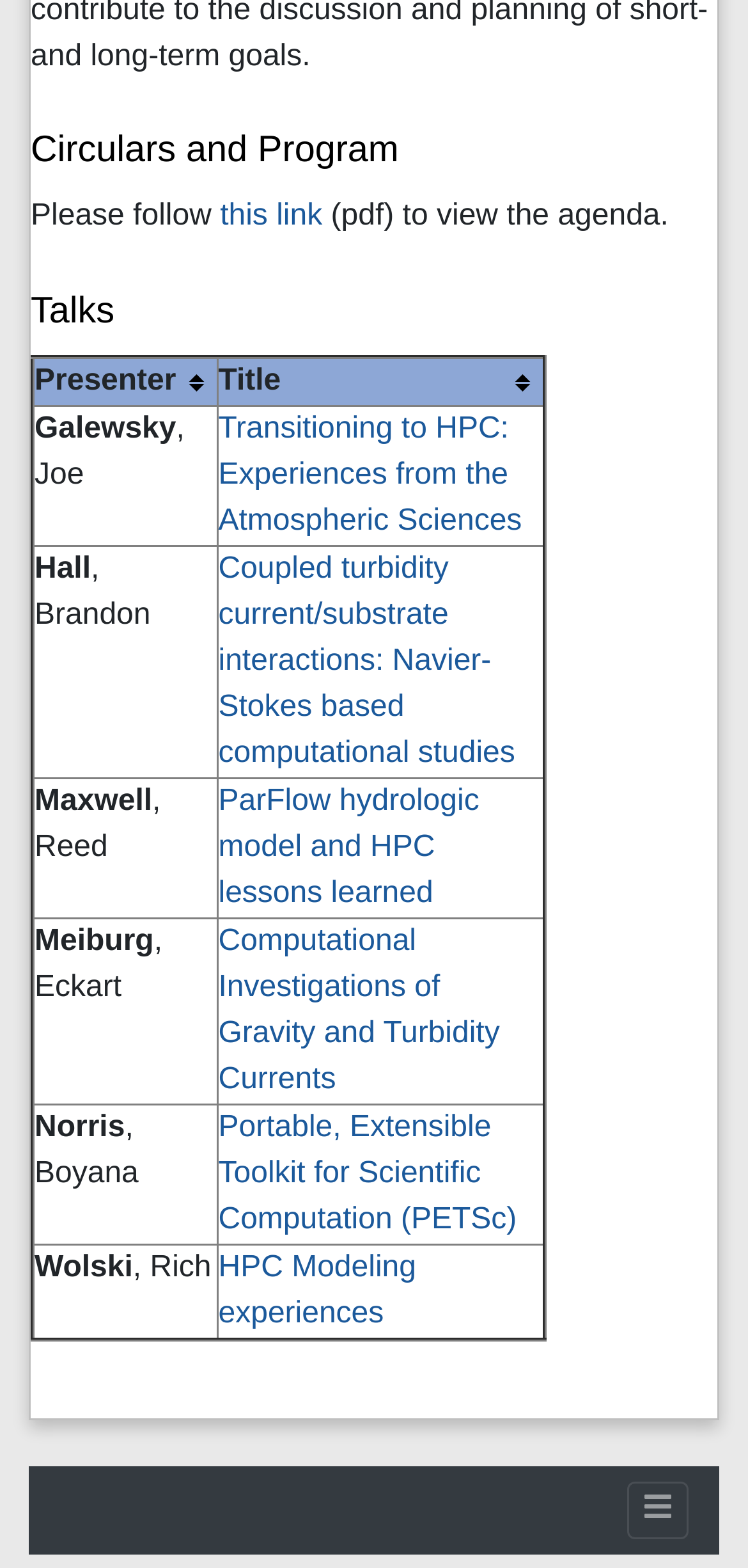Find the bounding box coordinates for the area that must be clicked to perform this action: "Click on the button at the bottom right corner".

[0.838, 0.945, 0.921, 0.981]